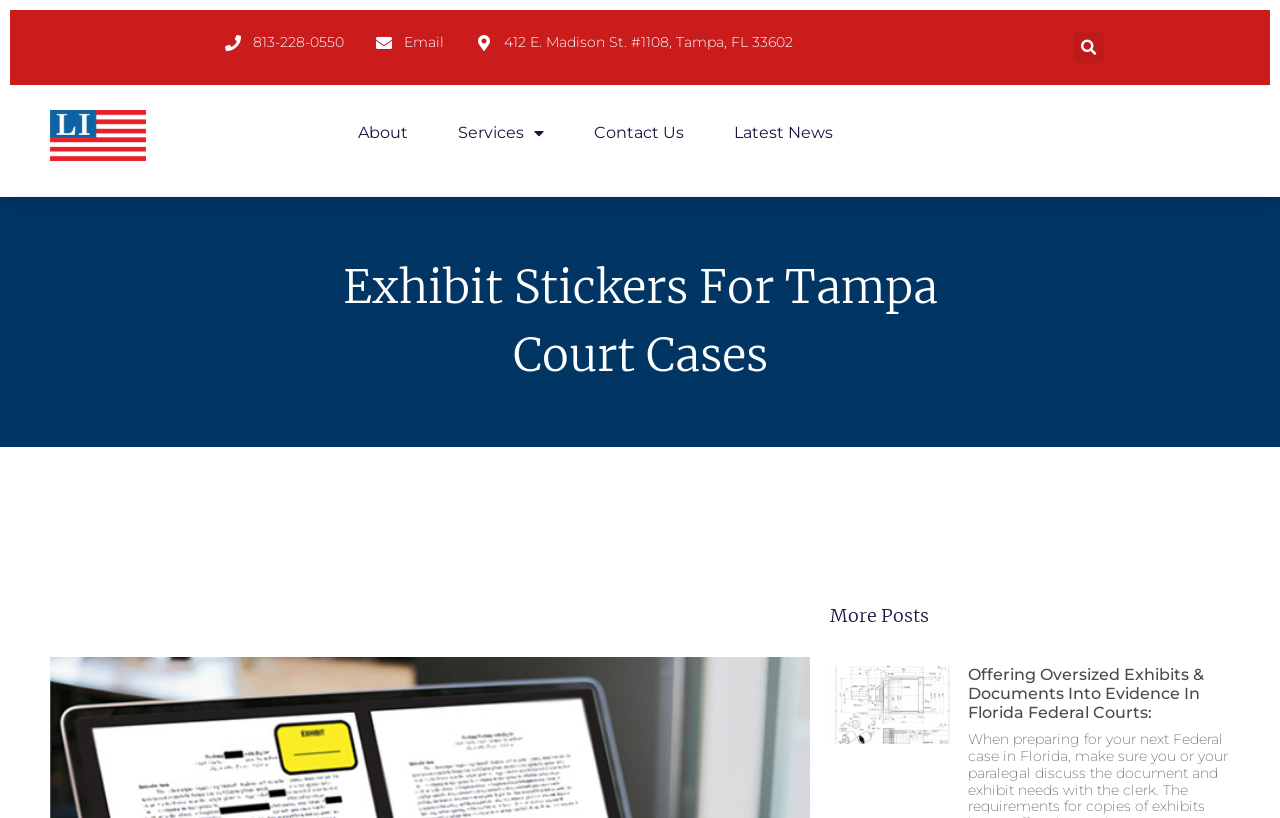What is the topic of the article on the webpage?
Could you please answer the question thoroughly and with as much detail as possible?

I found a heading element on the webpage, which describes the topic of the article. The topic is related to offering oversized exhibits and documents into evidence in Florida federal courts, which is likely a service offered by Legal Images Inc.